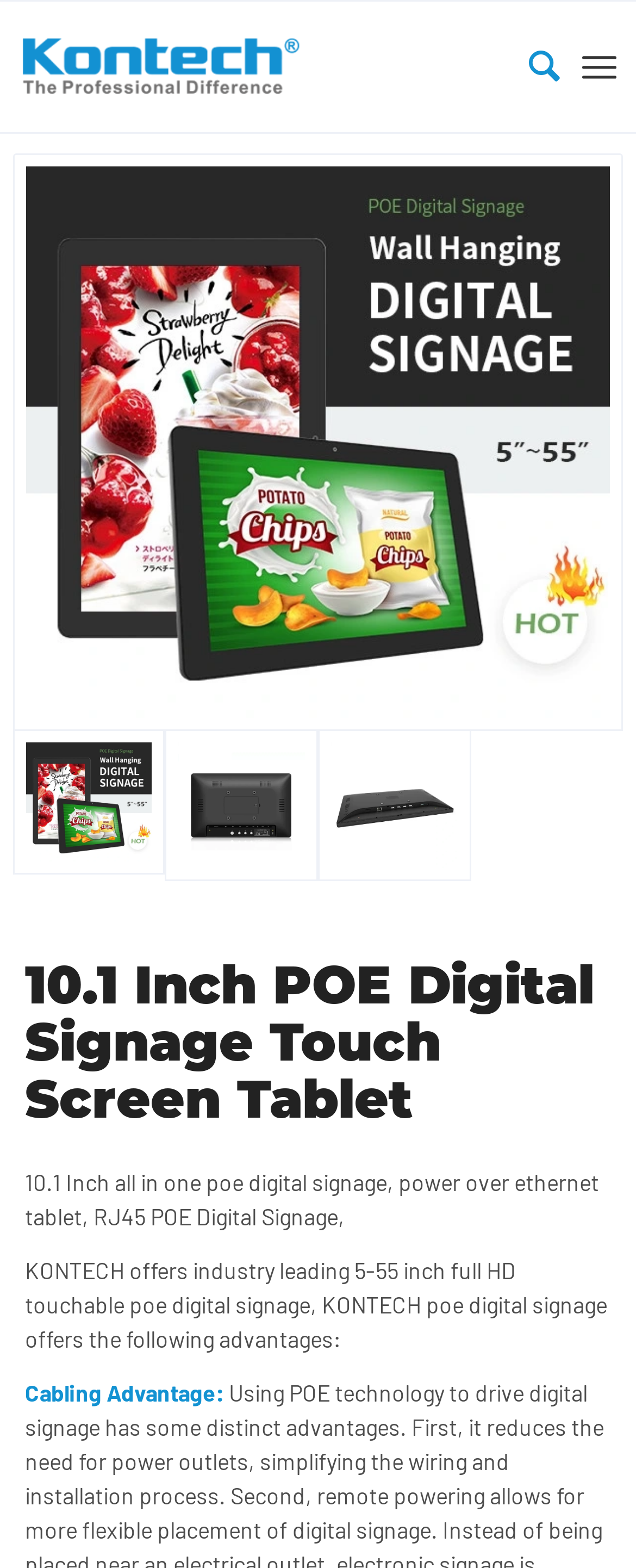Provide a single word or phrase to answer the given question: 
What is the size of the digital signage?

10.1 Inch